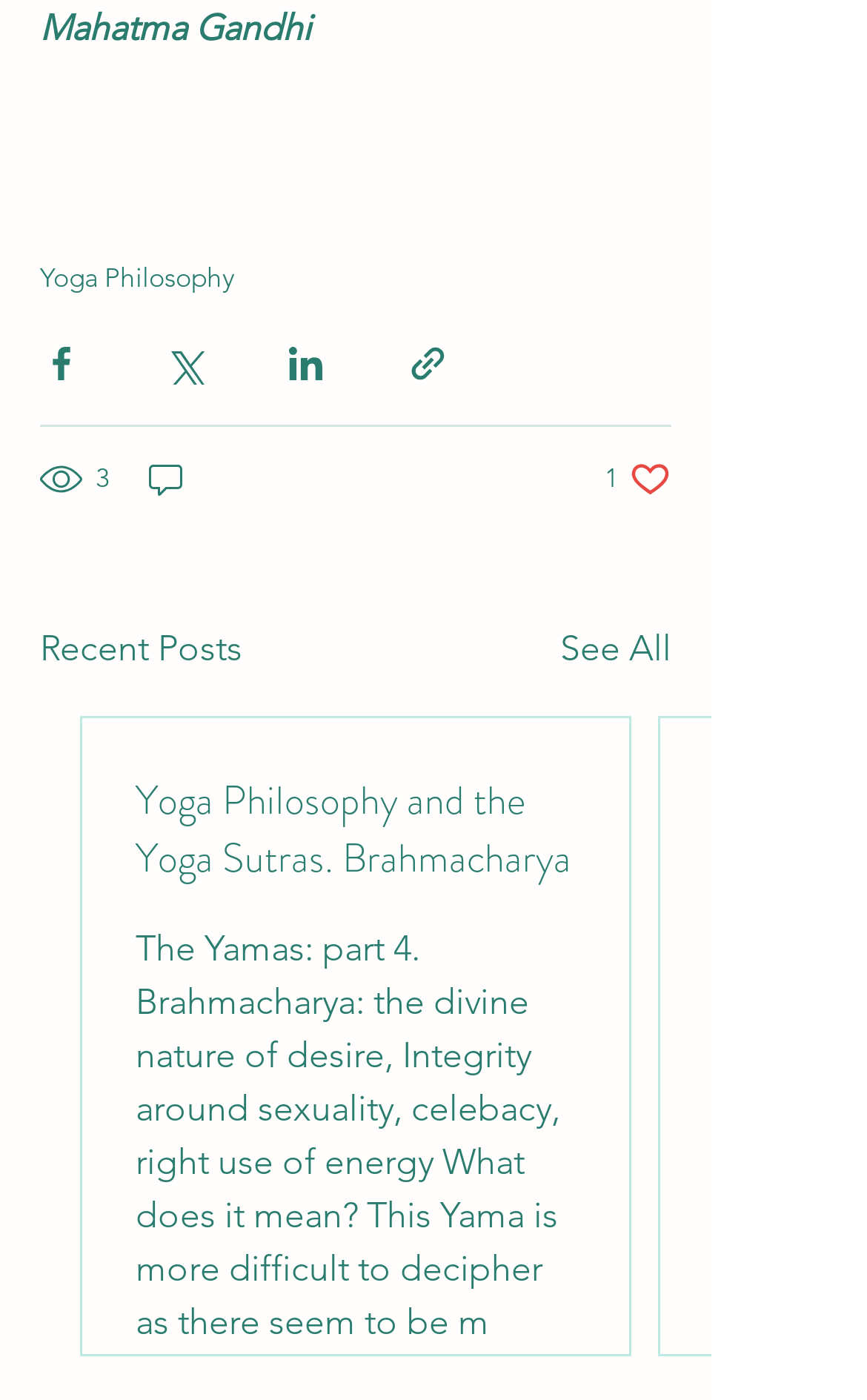Please locate the bounding box coordinates of the element that should be clicked to complete the given instruction: "View recent posts".

[0.046, 0.444, 0.279, 0.482]